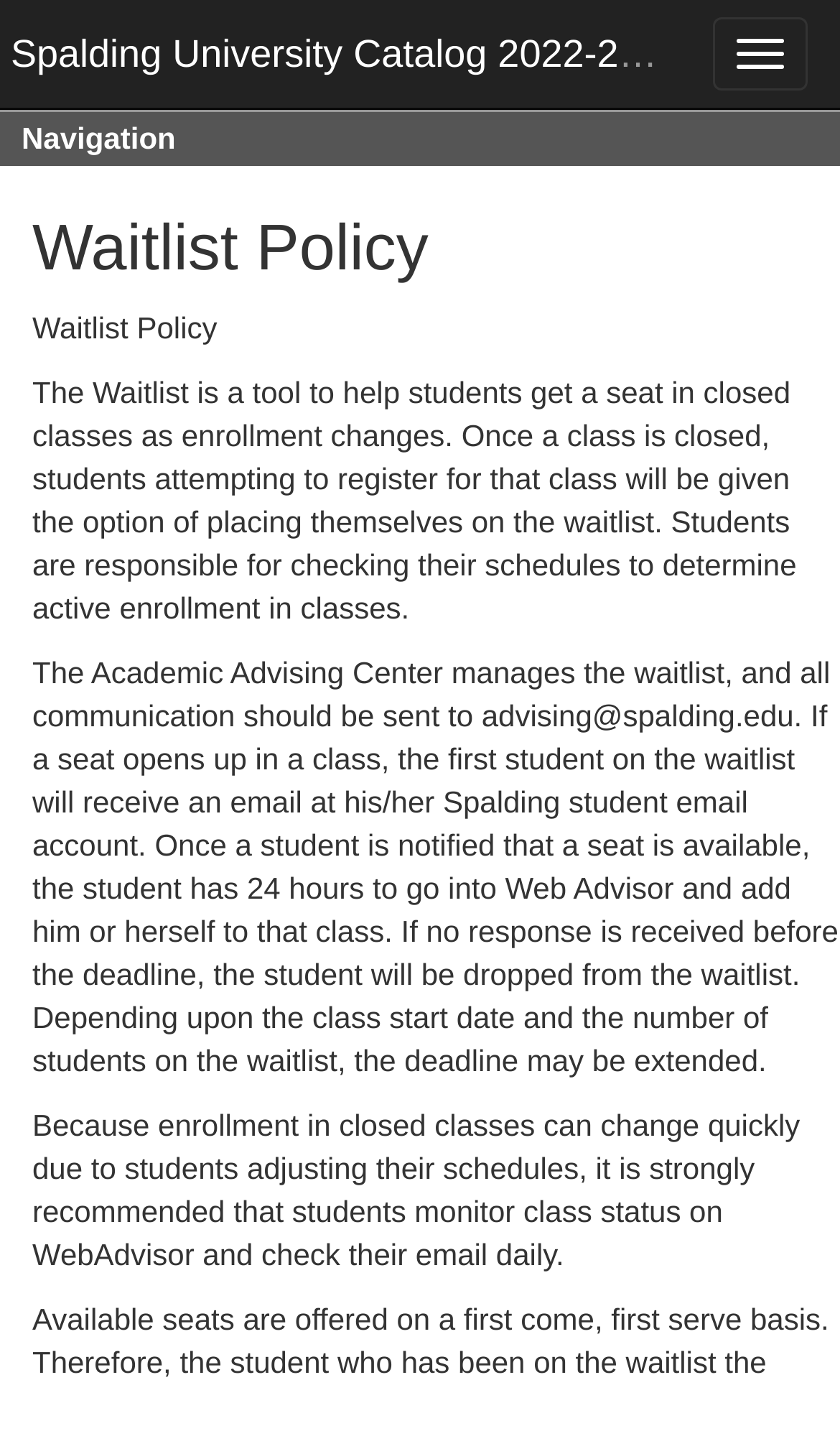Give a concise answer of one word or phrase to the question: 
Where should students send waitlist-related communication?

advising@spalding.edu